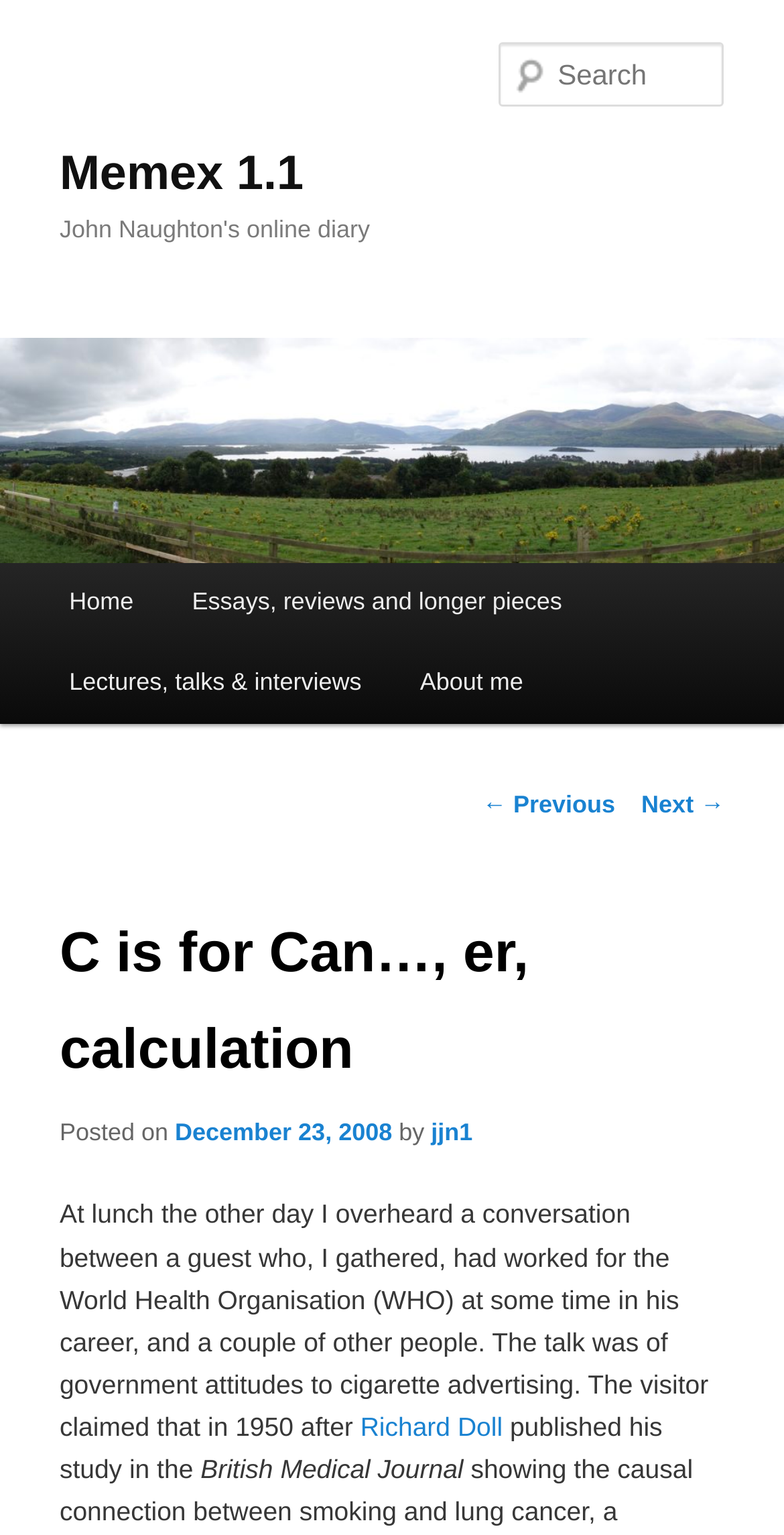Find the bounding box coordinates of the element to click in order to complete this instruction: "Search for something". The bounding box coordinates must be four float numbers between 0 and 1, denoted as [left, top, right, bottom].

[0.637, 0.028, 0.924, 0.07]